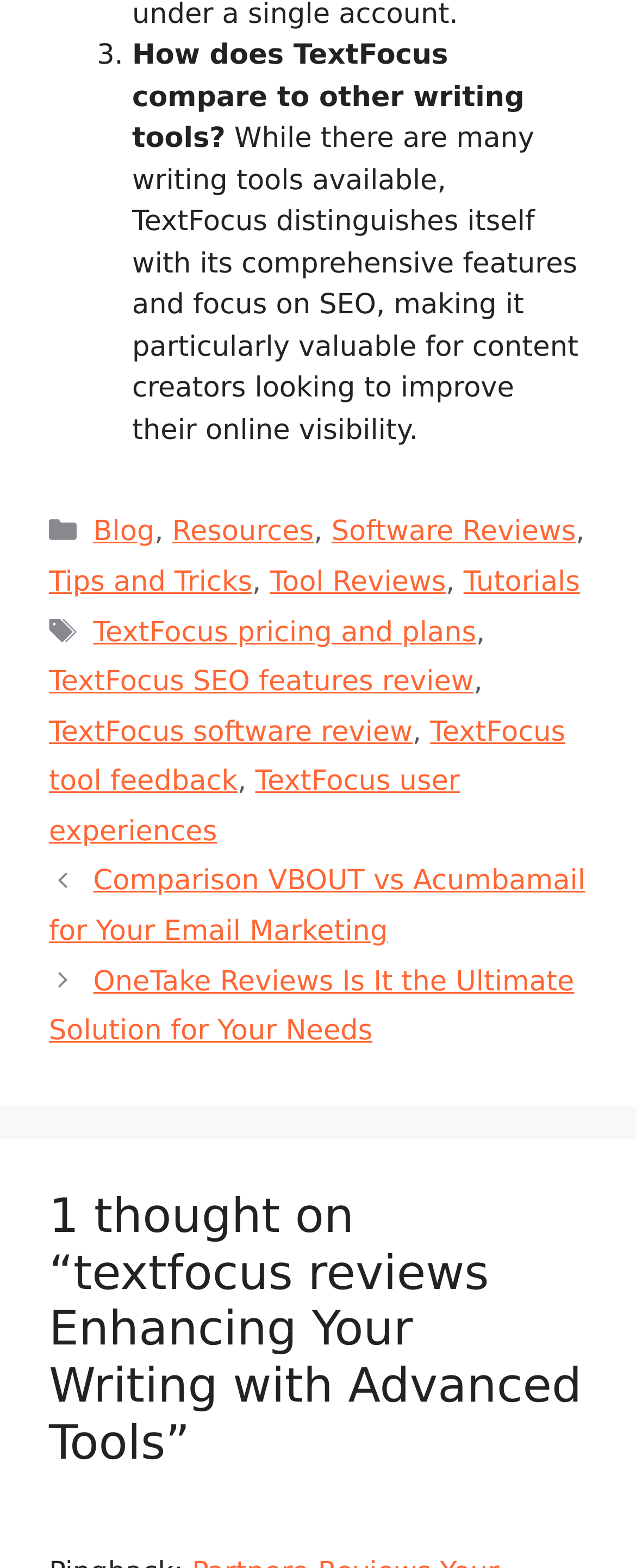Please determine the bounding box coordinates of the element to click in order to execute the following instruction: "Explore 'Comparison VBOUT vs Acumbamail for Your Email Marketing'". The coordinates should be four float numbers between 0 and 1, specified as [left, top, right, bottom].

[0.077, 0.552, 0.92, 0.605]